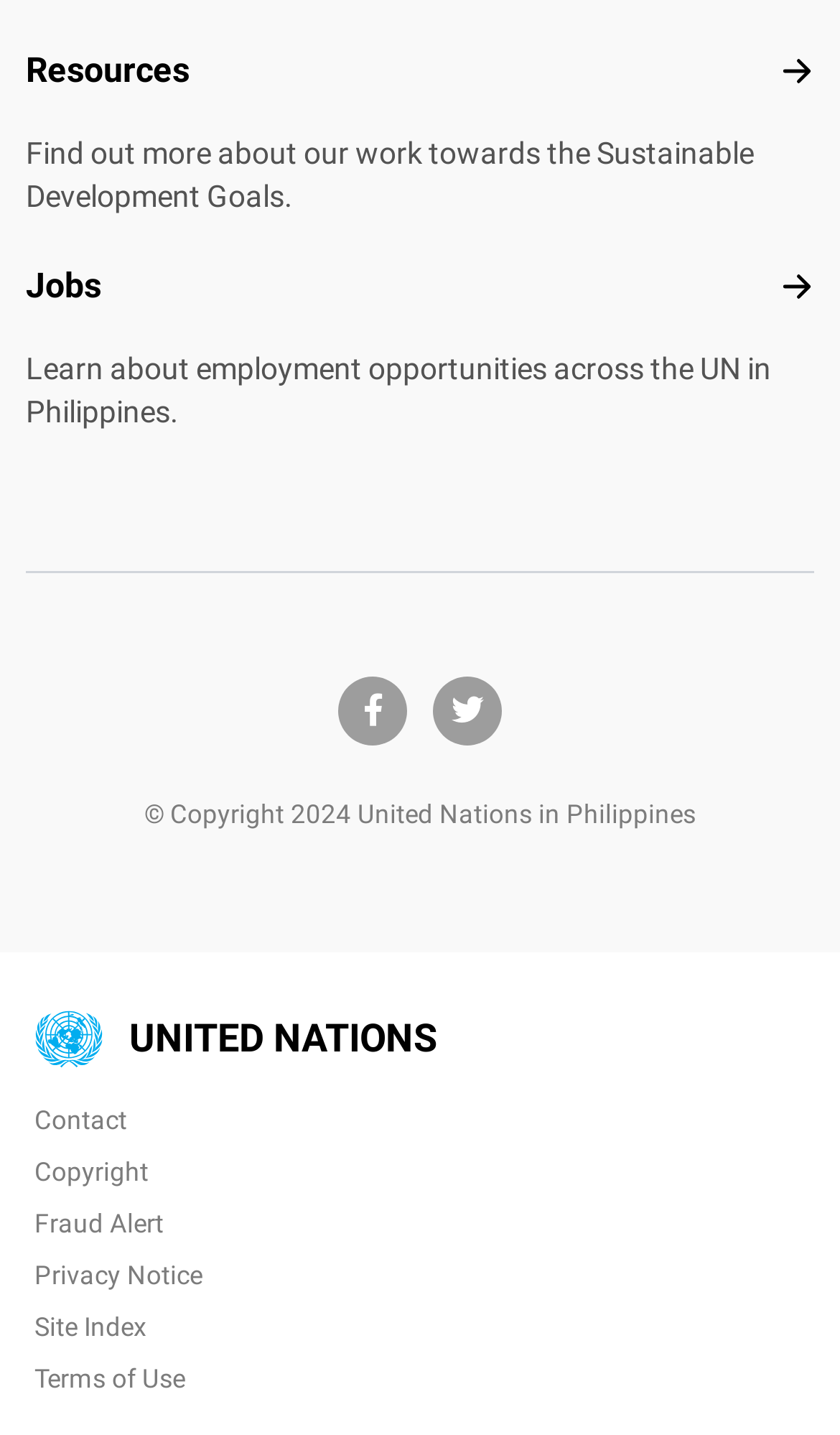What is the organization's name?
Based on the image, give a one-word or short phrase answer.

United Nations